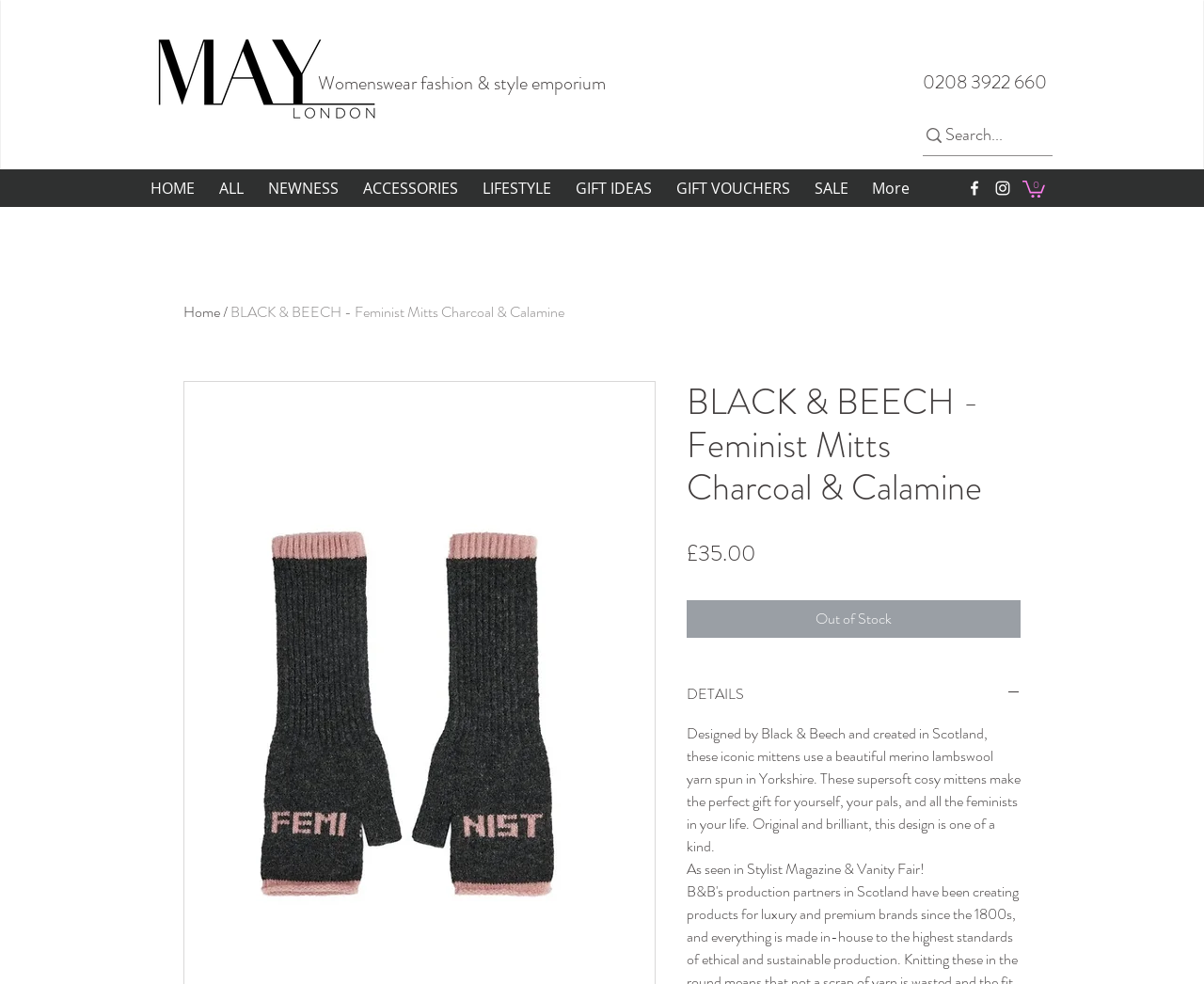Pinpoint the bounding box coordinates of the clickable element needed to complete the instruction: "Search for products". The coordinates should be provided as four float numbers between 0 and 1: [left, top, right, bottom].

[0.766, 0.118, 0.874, 0.159]